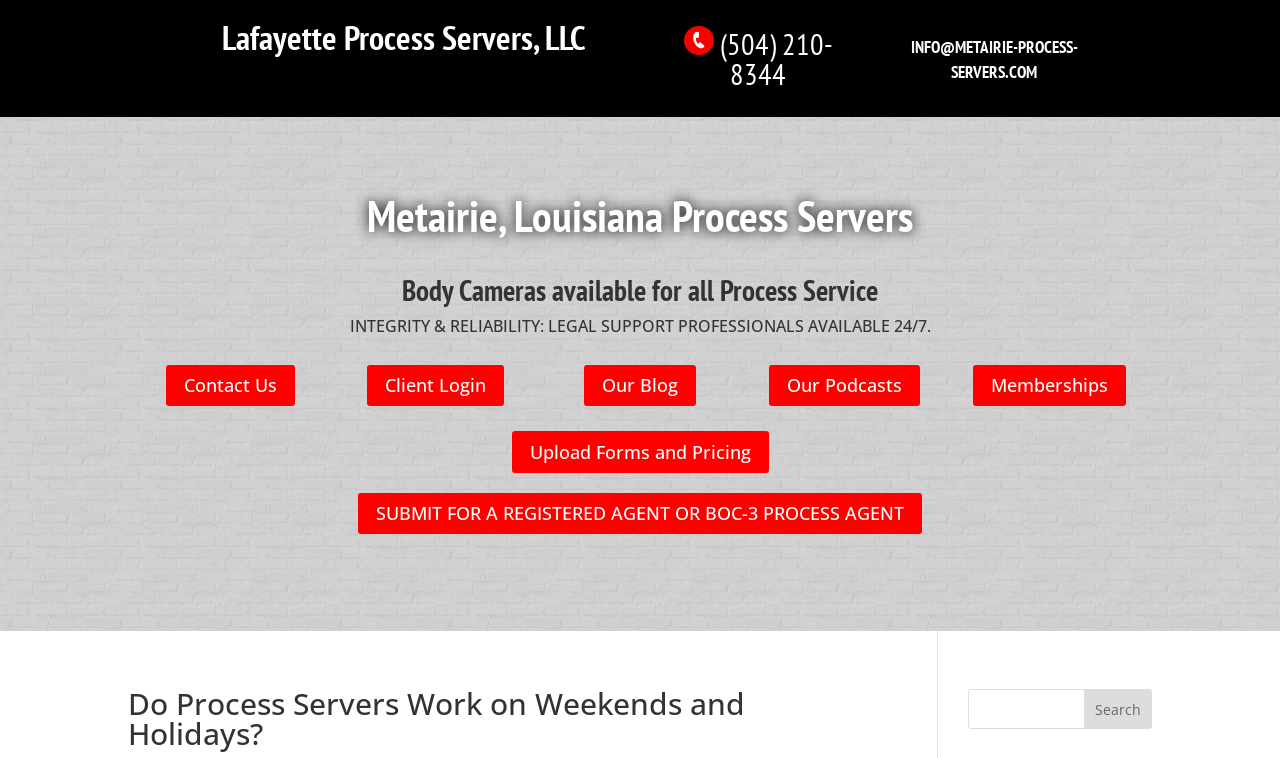What is the principal heading displayed on the webpage?

Metairie, Louisiana Process Servers